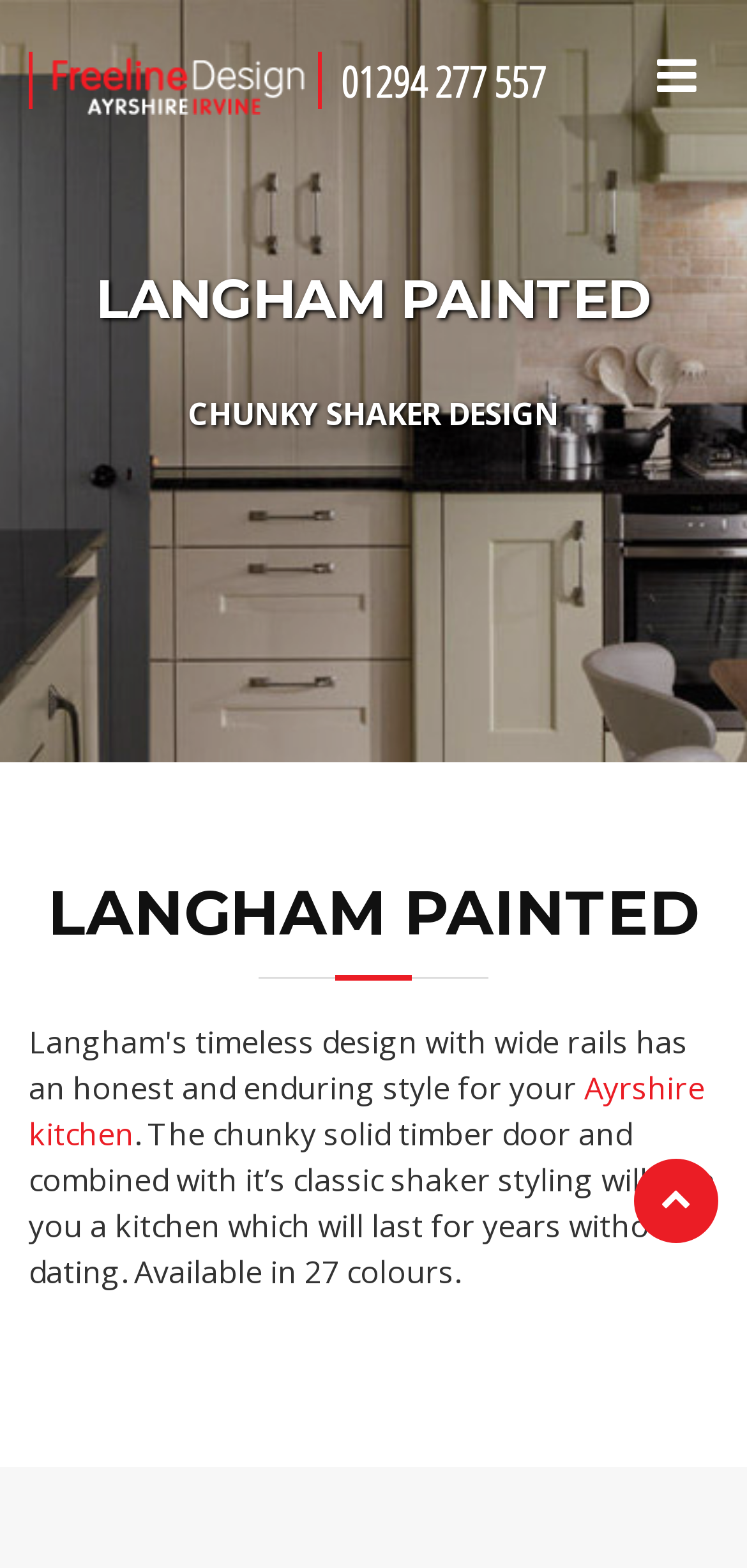From the element description: "parent_node: 01294 277 557", extract the bounding box coordinates of the UI element. The coordinates should be expressed as four float numbers between 0 and 1, in the order [left, top, right, bottom].

[0.864, 0.024, 0.949, 0.071]